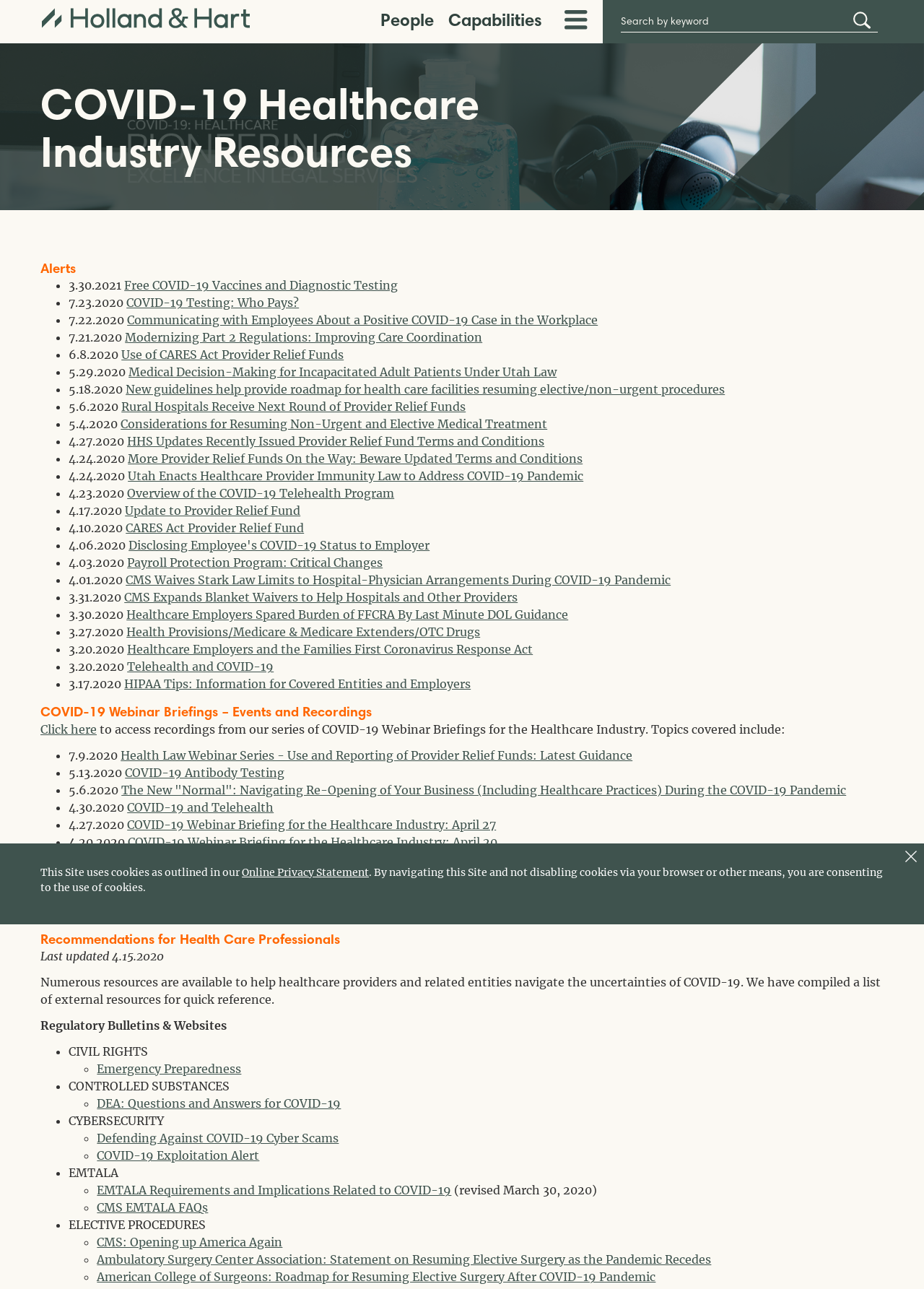Find the UI element described as: "CMS EMTALA FAQs" and predict its bounding box coordinates. Ensure the coordinates are four float numbers between 0 and 1, [left, top, right, bottom].

[0.105, 0.931, 0.225, 0.942]